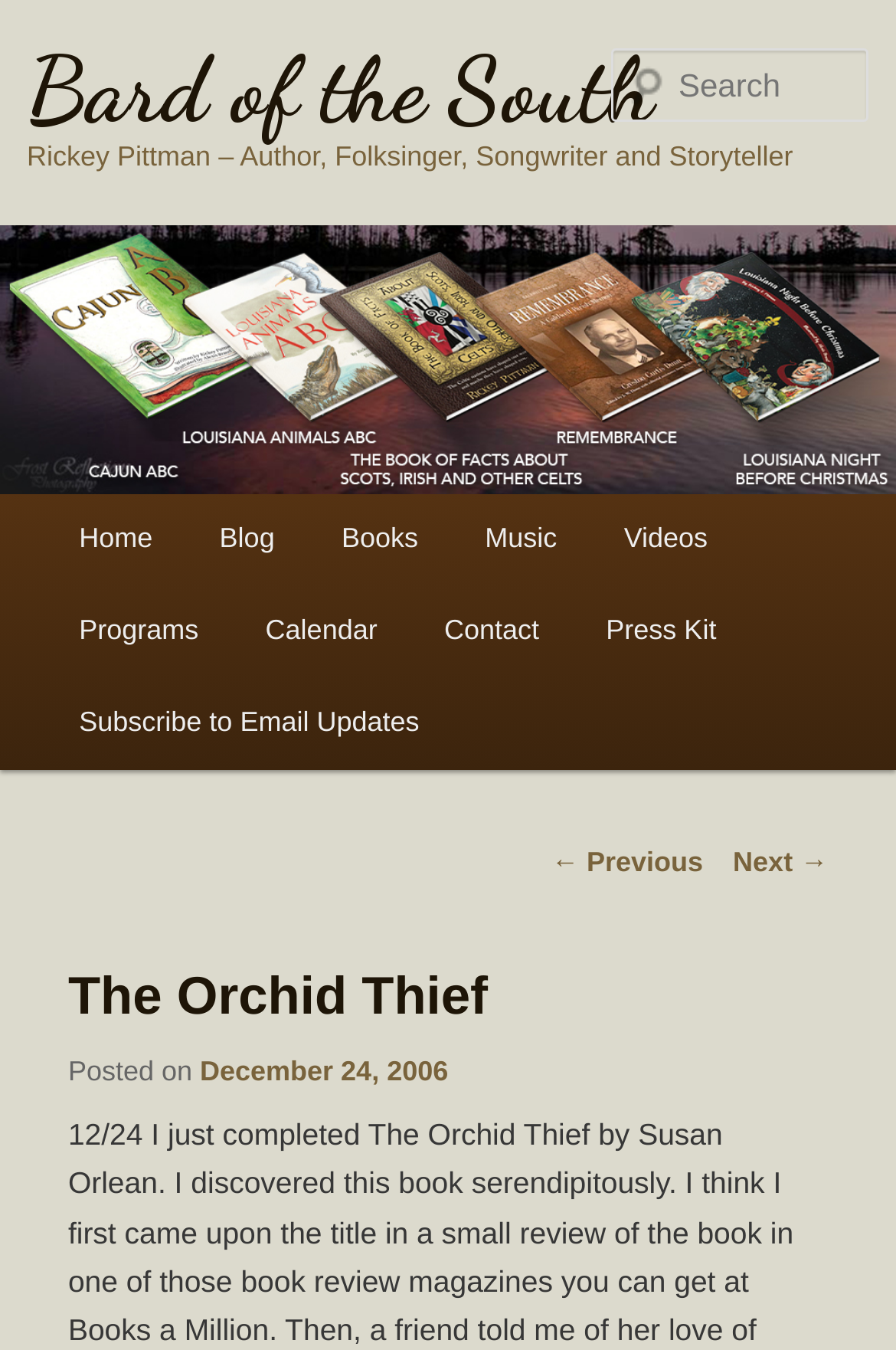Provide a thorough and detailed response to the question by examining the image: 
What is the date of the blog post?

I found the date of the blog post by looking at the link element with the text 'December 24, 2006' which is a child of the StaticText element with the text 'Posted on'.